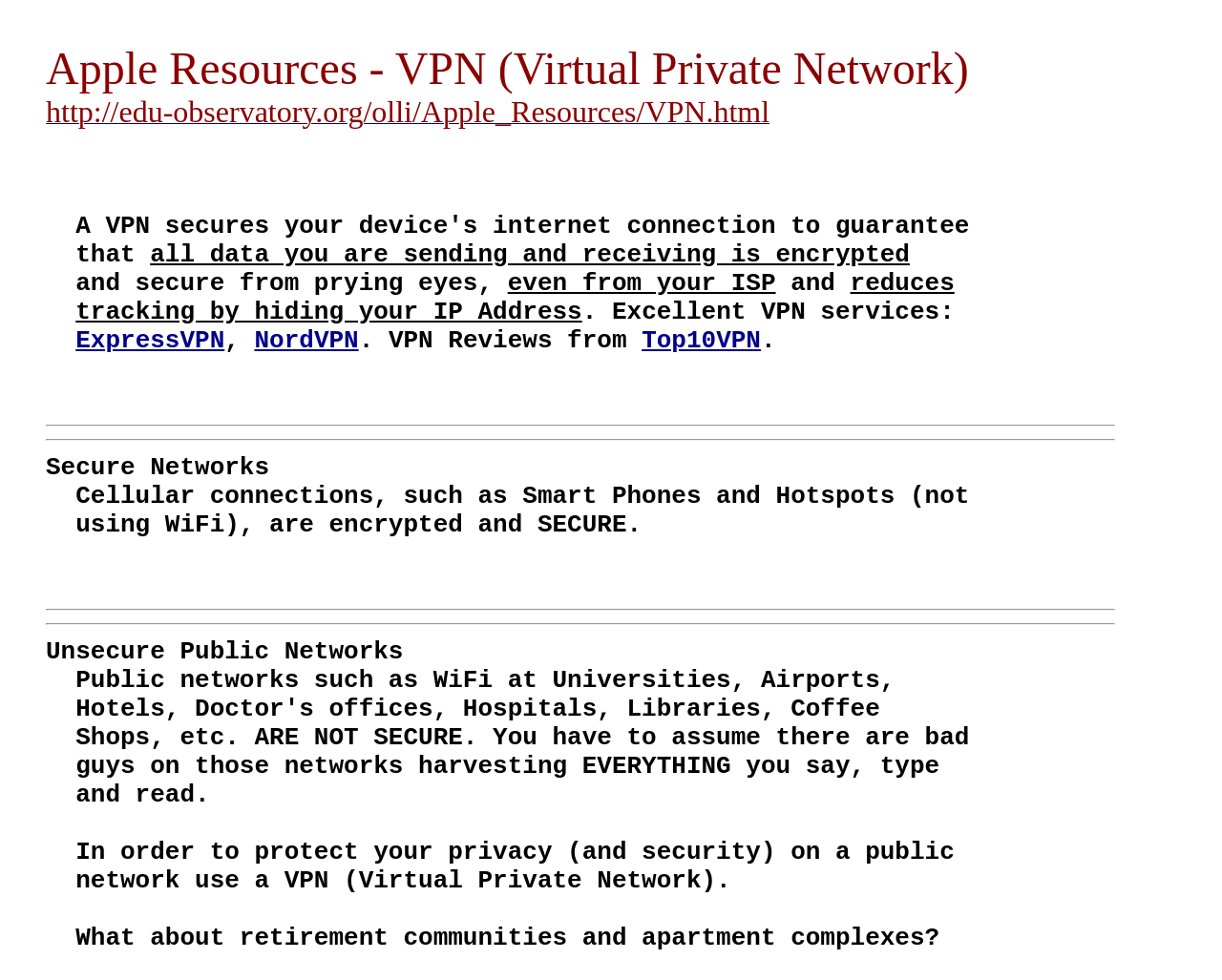Please locate the UI element described by "http://edu-observatory.org/olli/Apple_Resources/VPN.html" and provide its bounding box coordinates.

[0.038, 0.111, 0.63, 0.128]